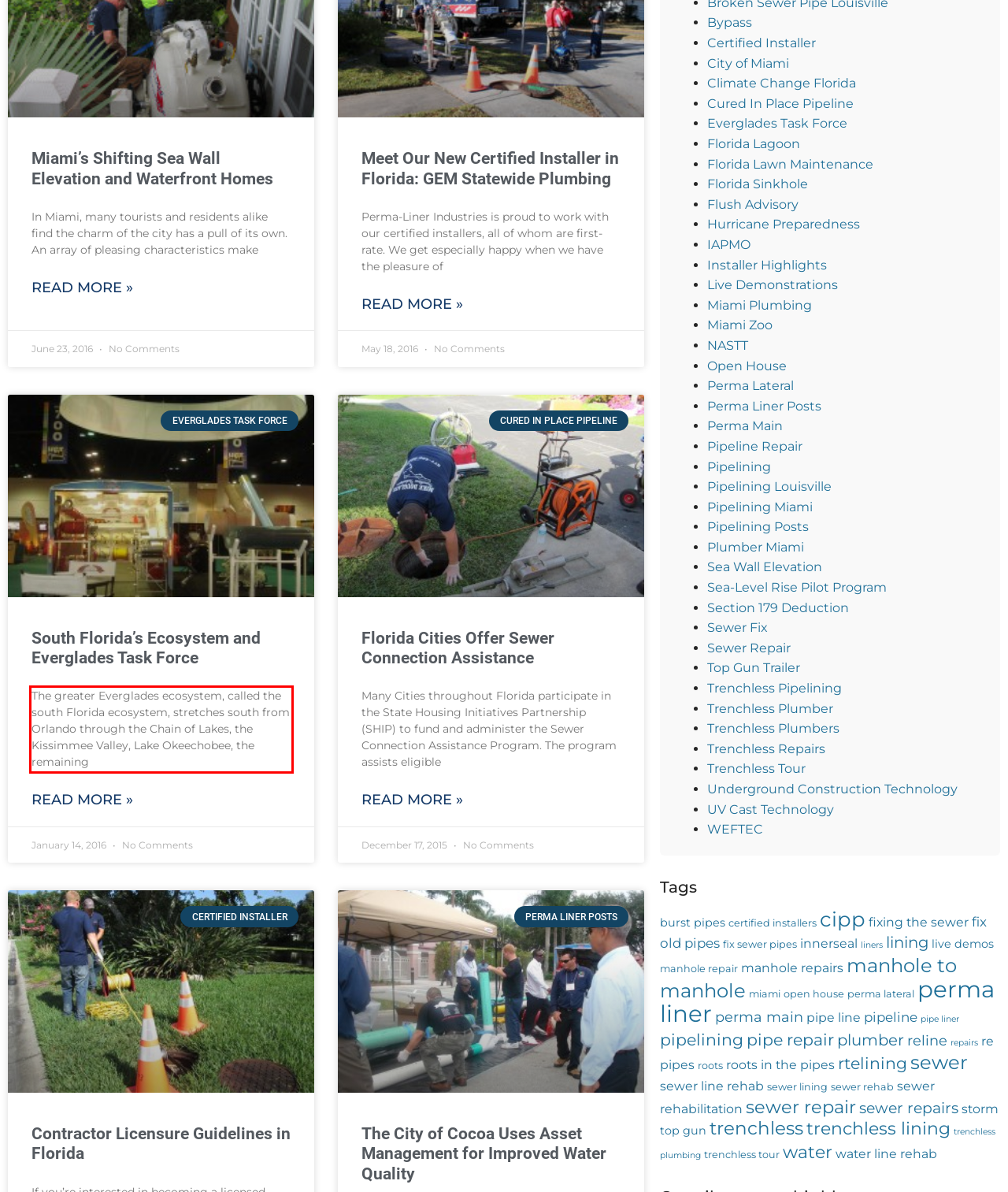Please perform OCR on the text content within the red bounding box that is highlighted in the provided webpage screenshot.

The greater Everglades ecosystem, called the south Florida ecosystem, stretches south from Orlando through the Chain of Lakes, the Kissimmee Valley, Lake Okeechobee, the remaining